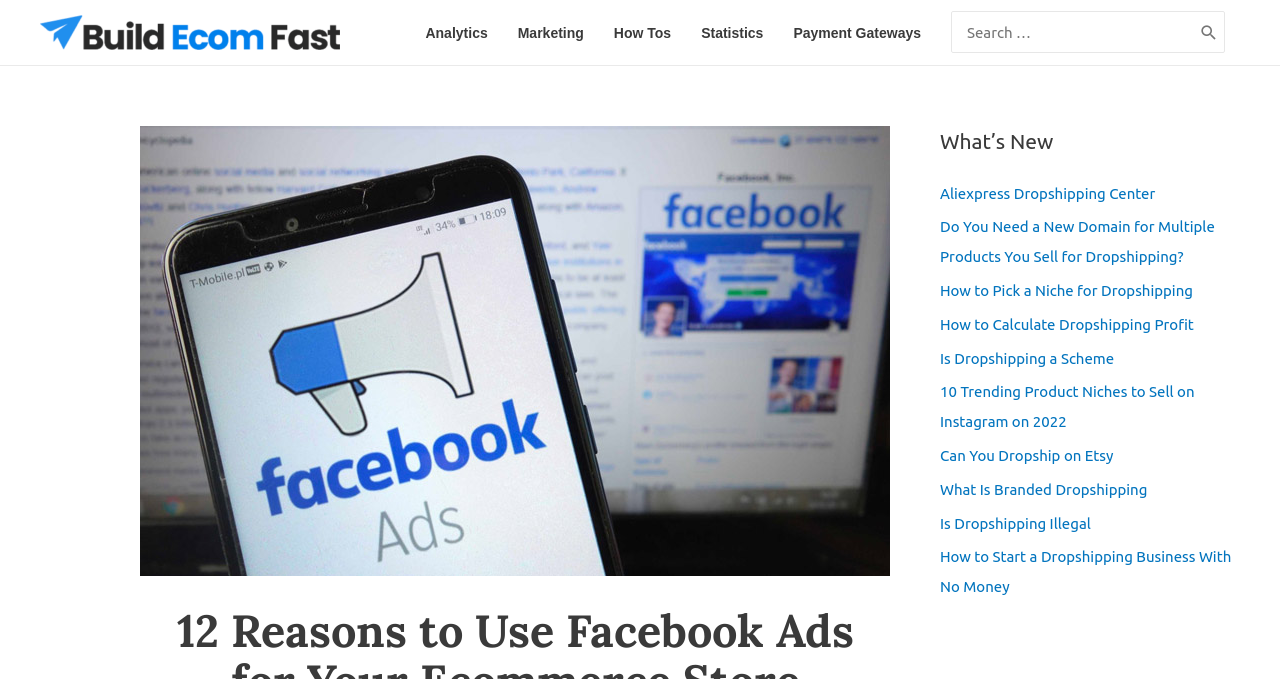Identify the bounding box coordinates of the section that should be clicked to achieve the task described: "Search for something".

[0.743, 0.017, 0.957, 0.078]